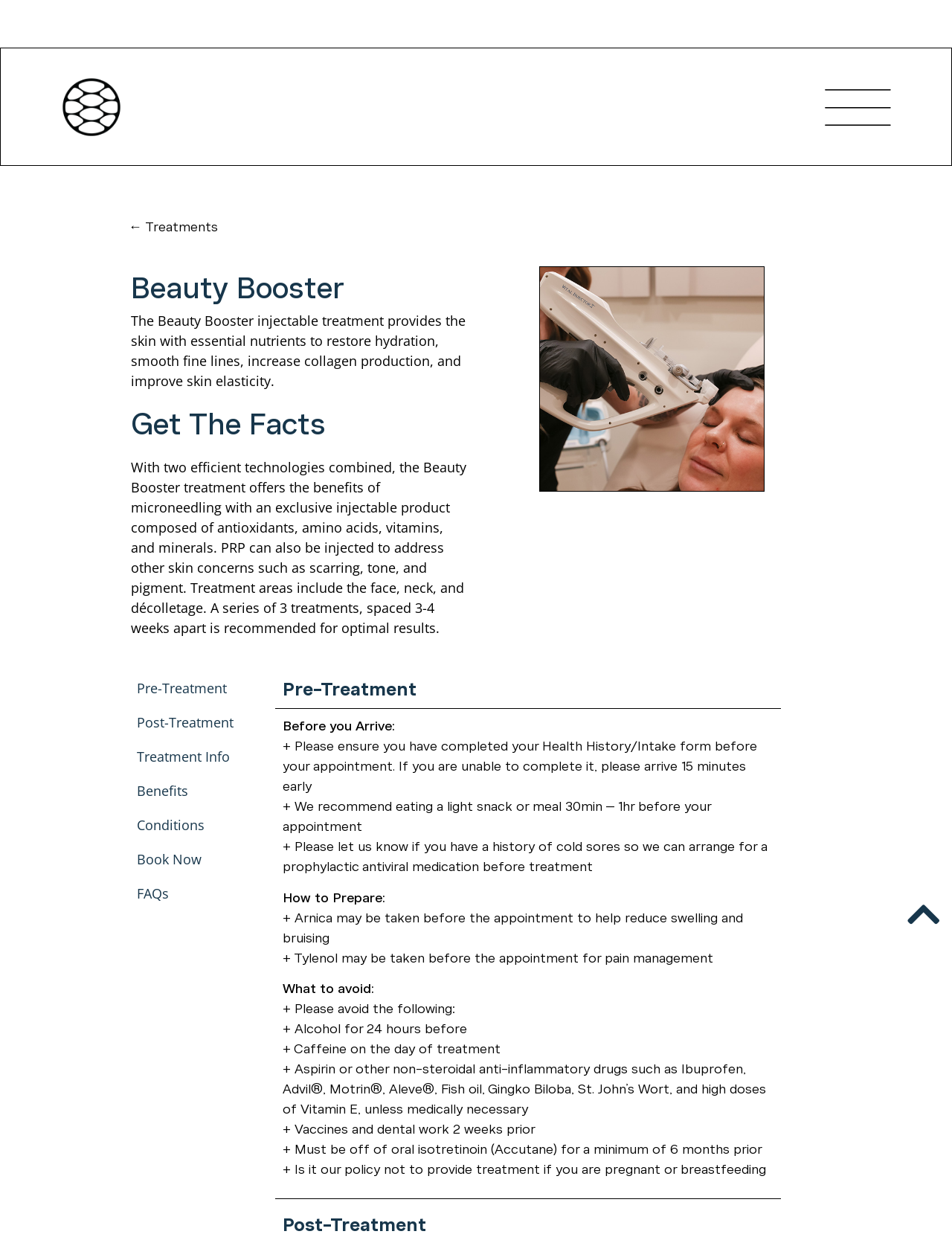Find the bounding box coordinates of the area to click in order to follow the instruction: "View the 'Beauty Booster' image".

[0.567, 0.216, 0.803, 0.396]